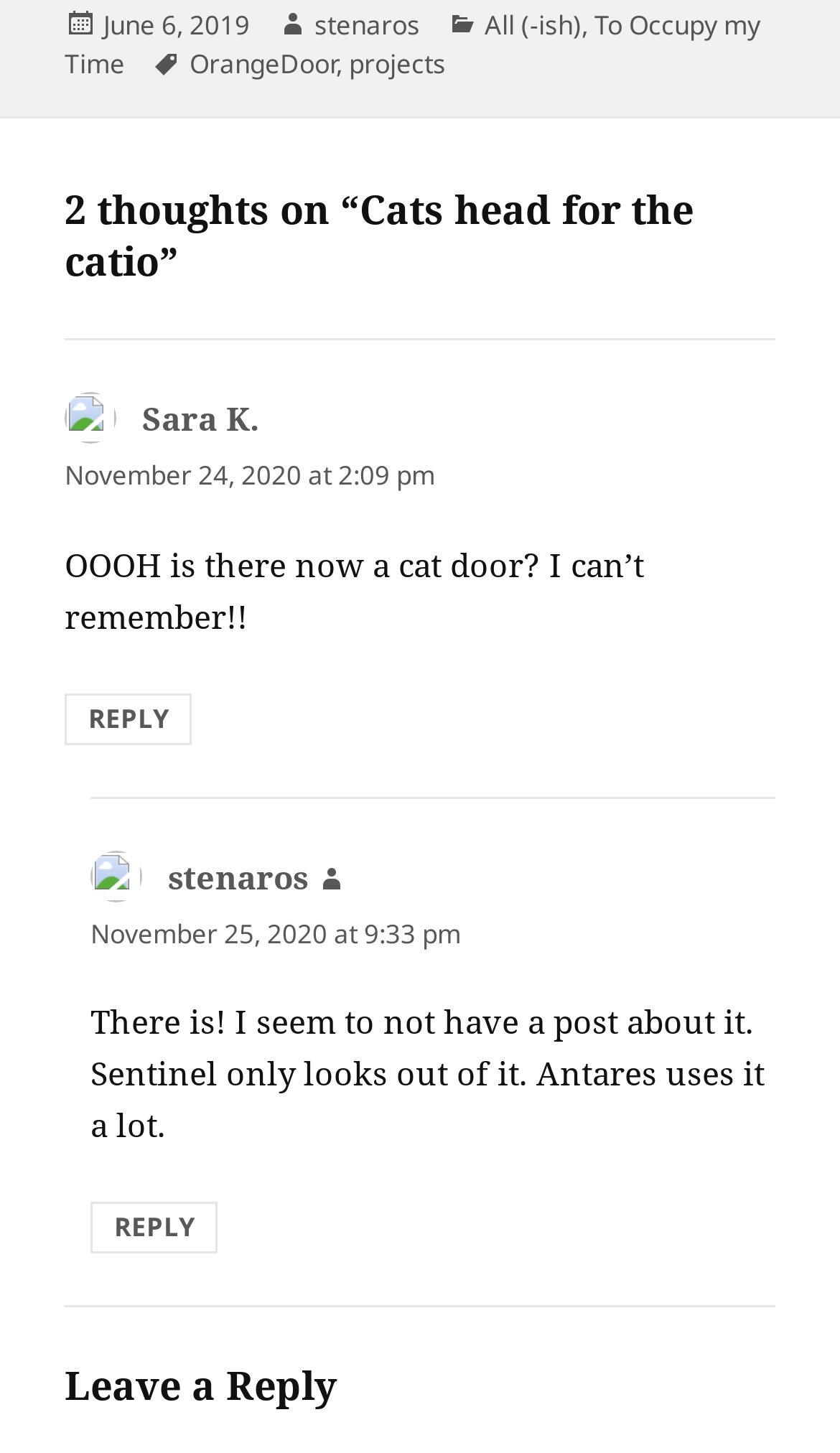Predict the bounding box for the UI component with the following description: "June 6, 2019October 21, 2019".

[0.123, 0.005, 0.297, 0.032]